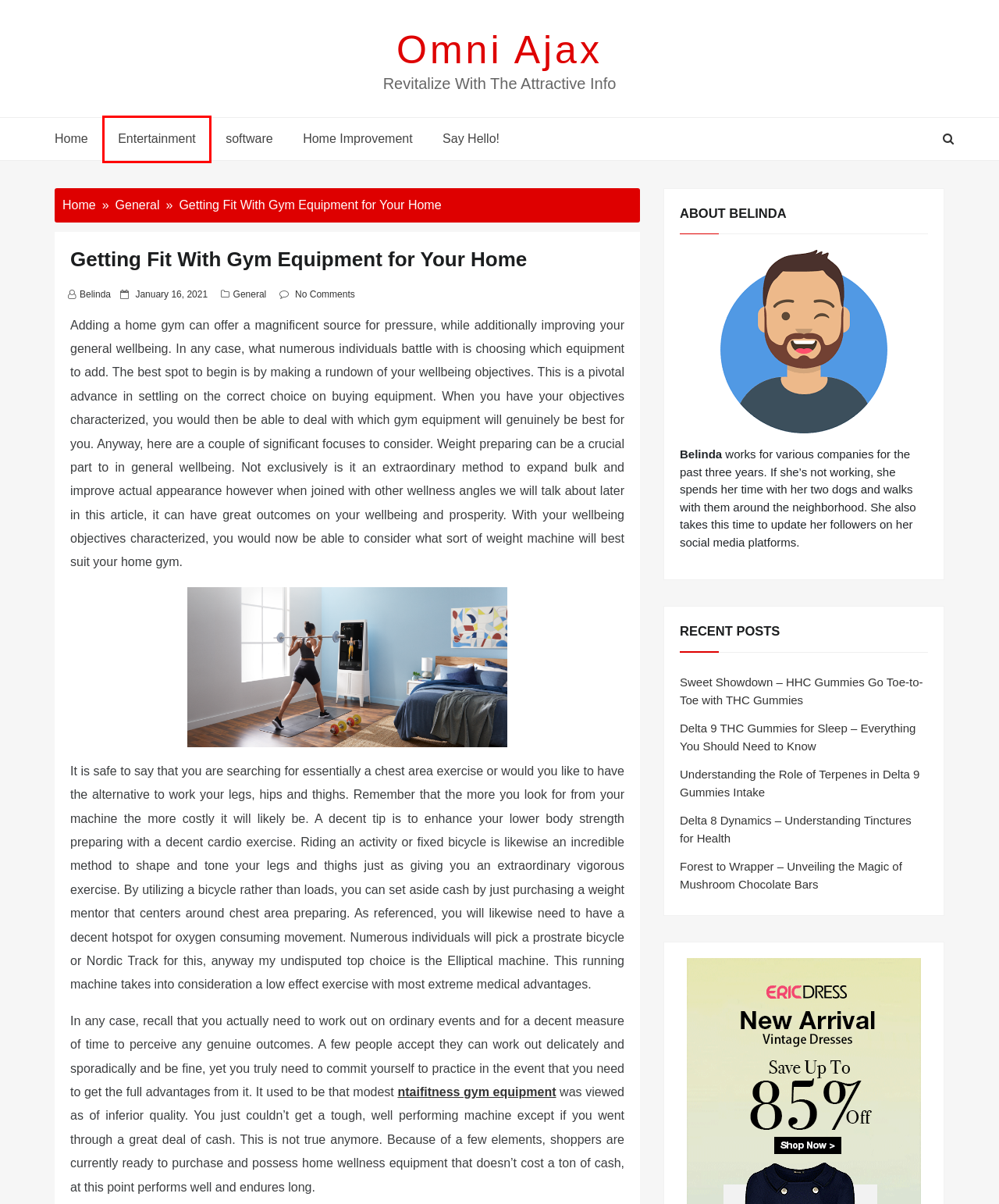Given a screenshot of a webpage with a red bounding box highlighting a UI element, choose the description that best corresponds to the new webpage after clicking the element within the red bounding box. Here are your options:
A. Entertainment Archives - Omni Ajax
B. General Archives - Omni Ajax
C. Say Hello! - Omni Ajax
D. Understanding the Role of Terpenes in Delta 9 Gummies Intake - Omni Ajax
E. Home Improvement Archives - Omni Ajax
F. Forest to Wrapper - Unveiling the Magic of Mushroom Chocolate Bars - Omni Ajax
G. January 16, 2021 - Omni Ajax
H. Omni Ajax - Revitalize With The Attractive Info

A